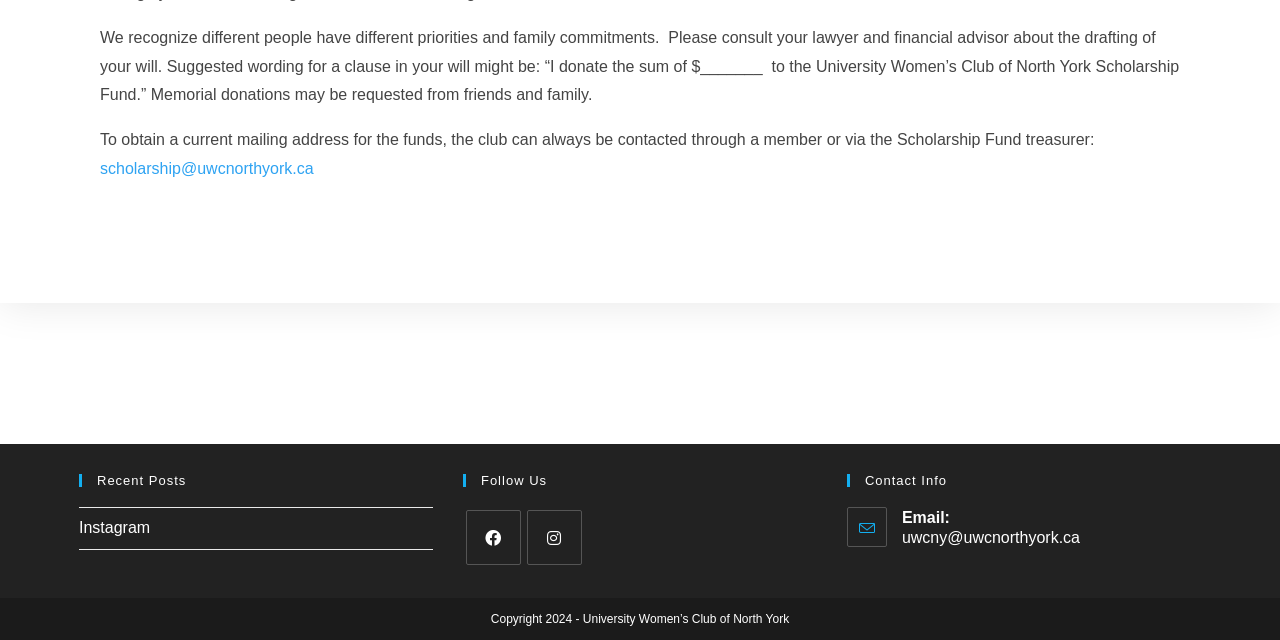Bounding box coordinates are specified in the format (top-left x, top-left y, bottom-right x, bottom-right y). All values are floating point numbers bounded between 0 and 1. Please provide the bounding box coordinate of the region this sentence describes: uwcny@uwcnorthyork.ca

[0.705, 0.827, 0.844, 0.854]